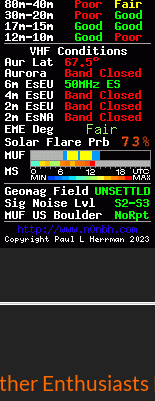Using the details in the image, give a detailed response to the question below:
What does the green color signify?

The indicators on the dashboard are visually coded with a color spectrum, where green signifies good conditions, red indicates poor conditions, and additional levels of solar activity are monitored.